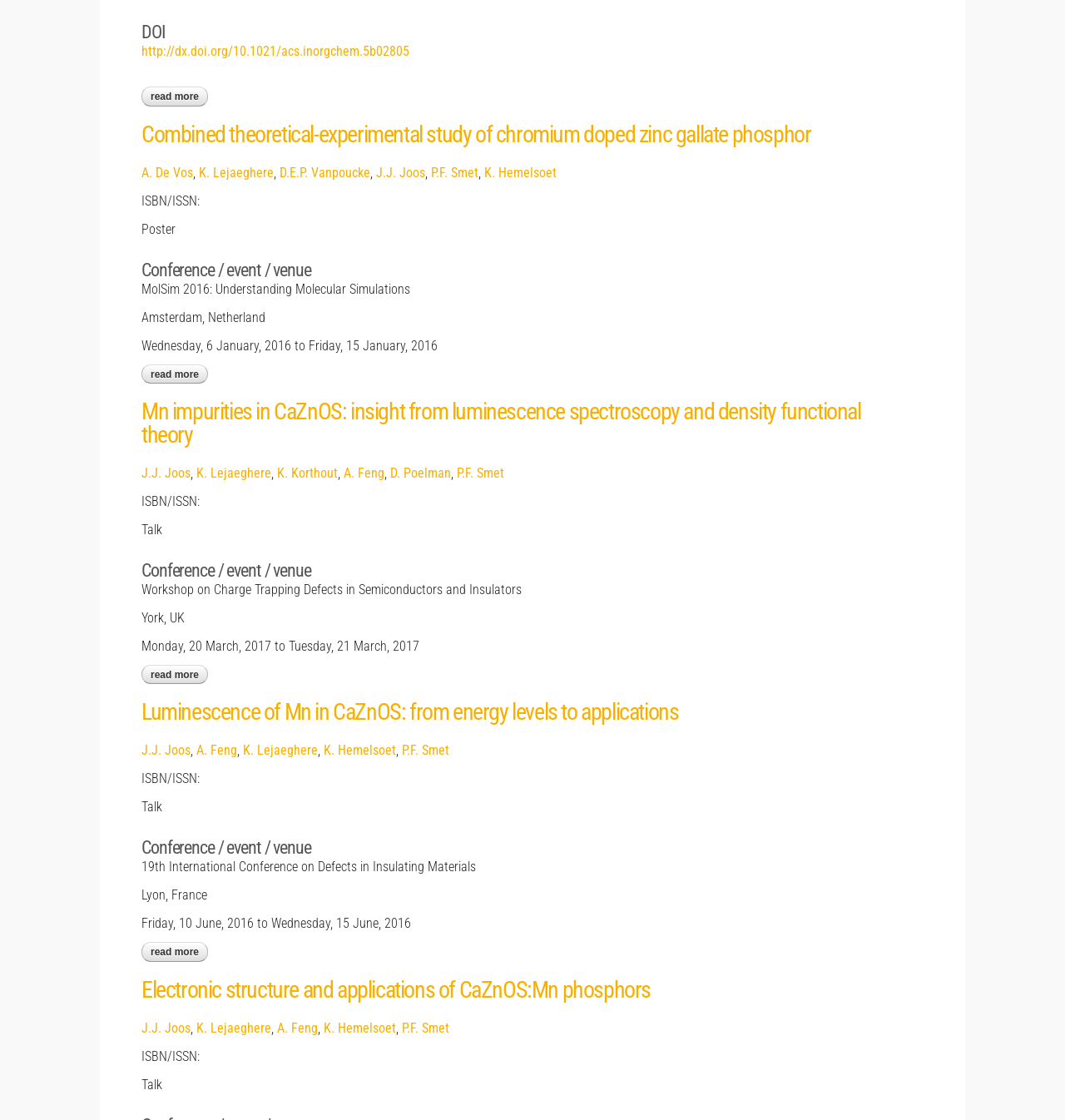Please answer the following question using a single word or phrase: 
What is the date of the event in the second article?

Monday, 20 March, 2017 to Tuesday, 21 March, 2017